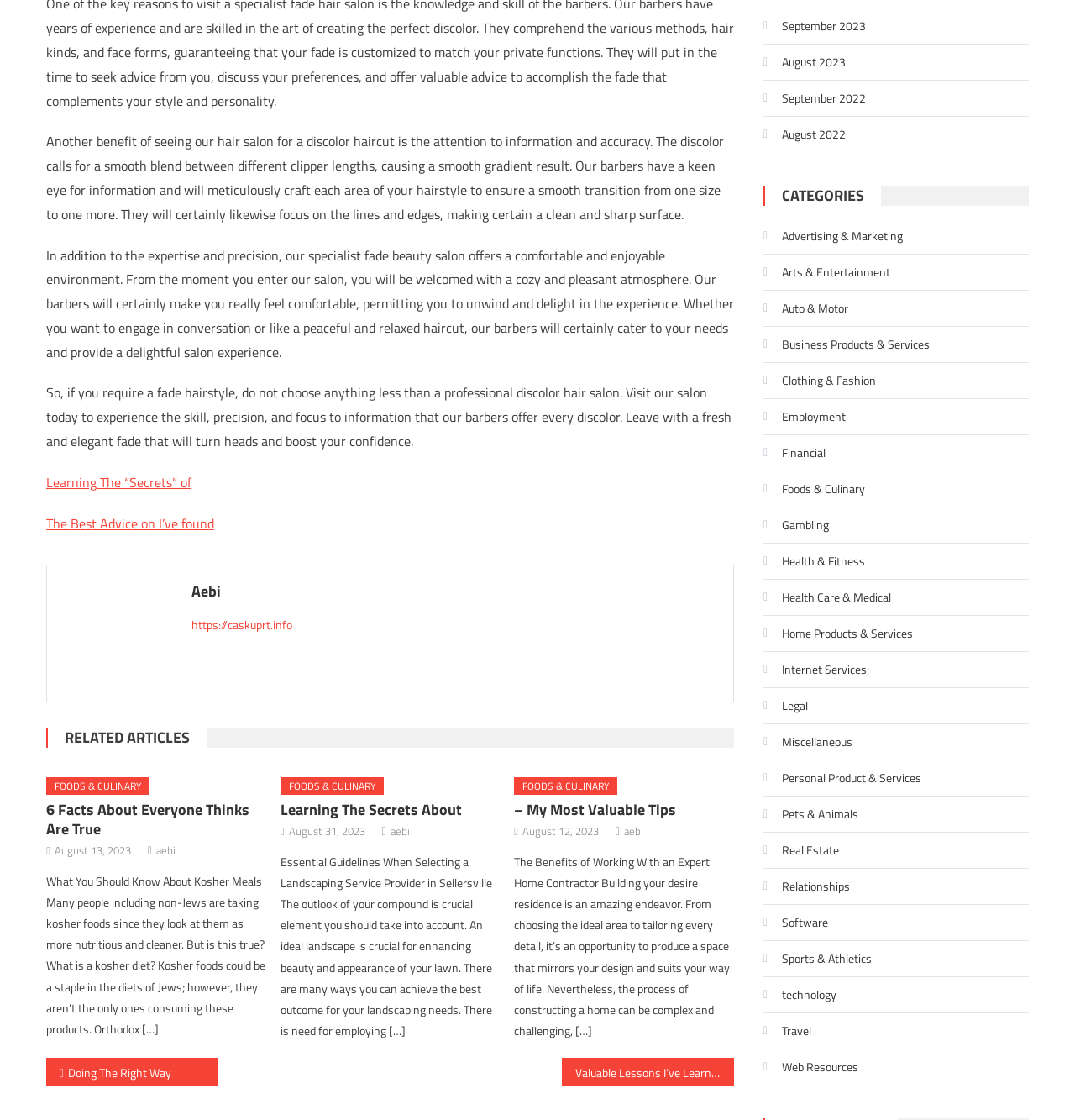Provide the bounding box coordinates of the HTML element this sentence describes: "Valuable Lessons I’ve Learned About". The bounding box coordinates consist of four float numbers between 0 and 1, i.e., [left, top, right, bottom].

[0.523, 0.945, 0.683, 0.969]